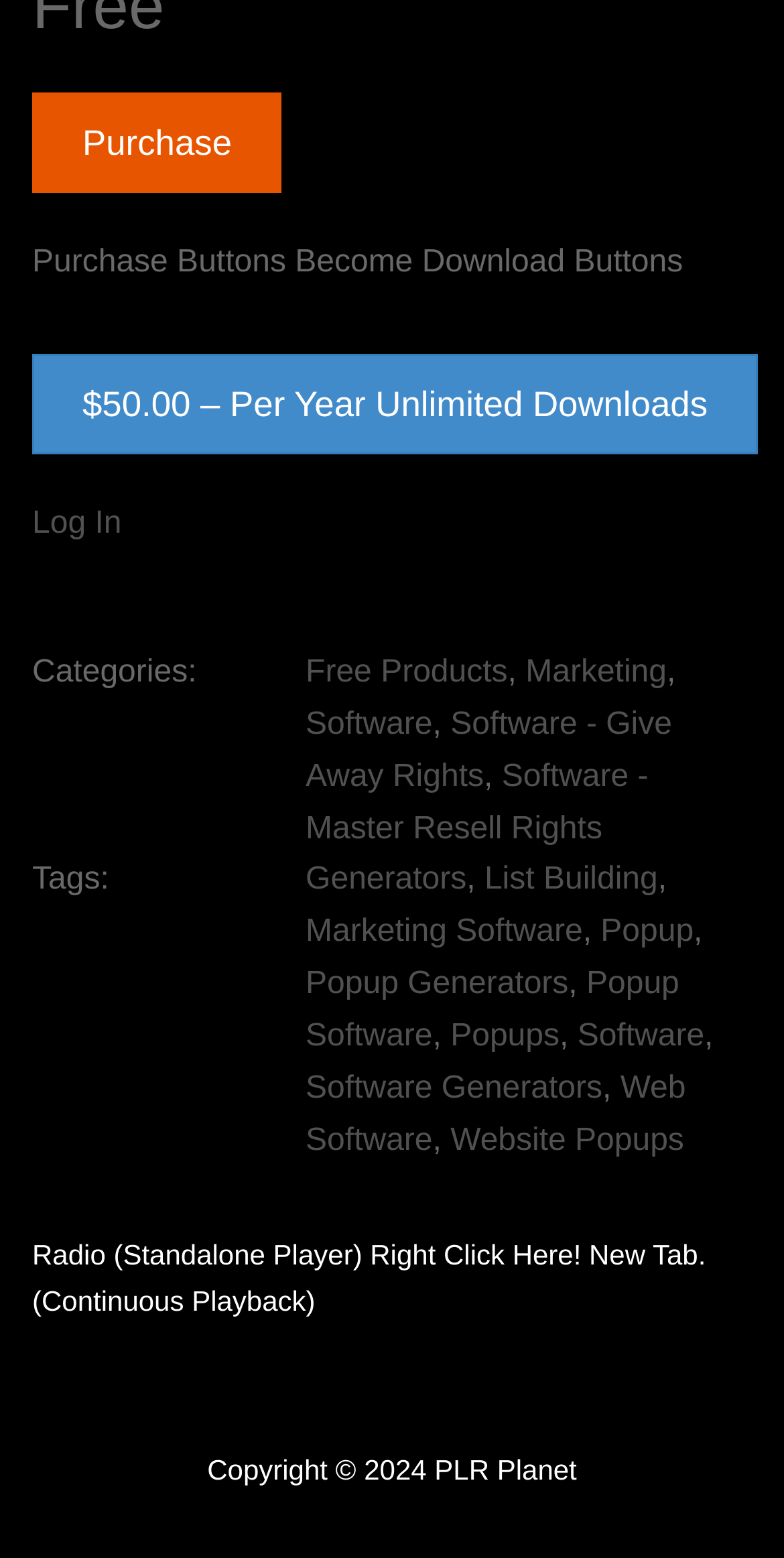Identify the bounding box coordinates for the UI element that matches this description: "Log In".

[0.041, 0.325, 0.155, 0.347]